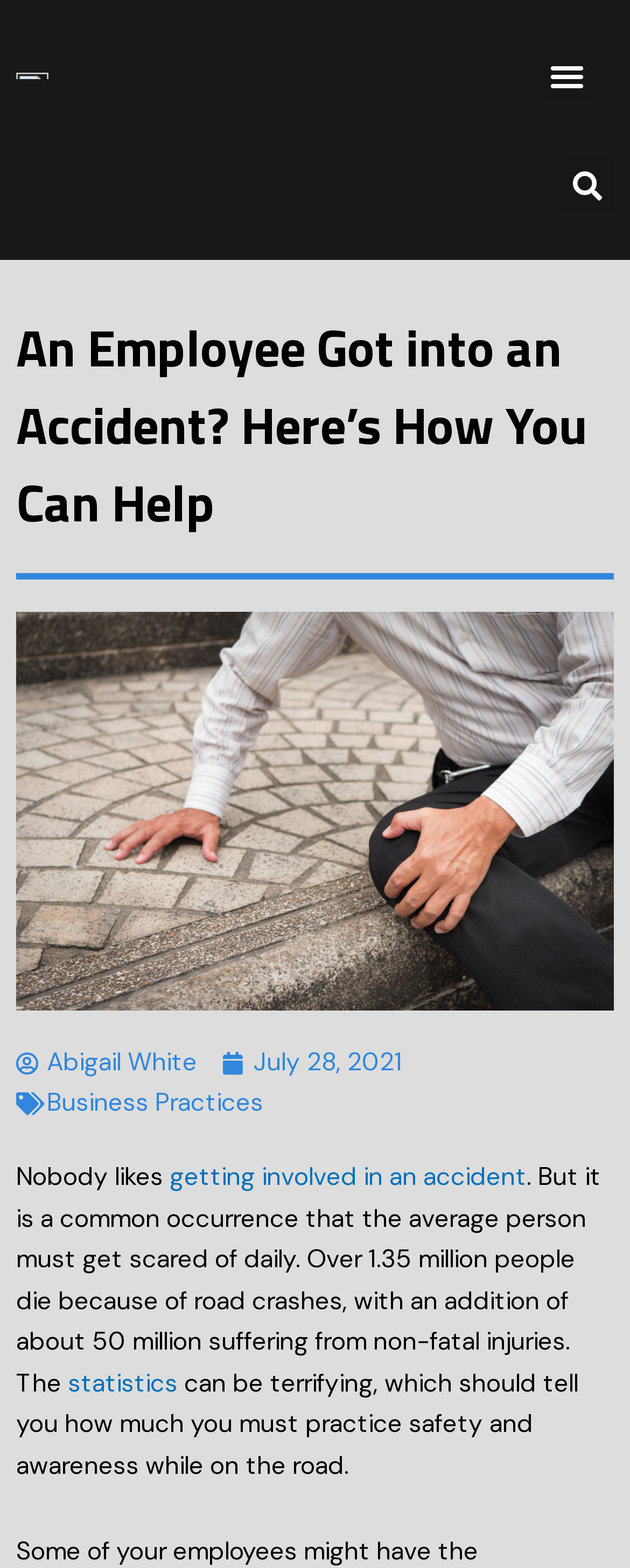Summarize the webpage comprehensively, mentioning all visible components.

The webpage appears to be an article or blog post discussing the importance of helping an injured employee. At the top left of the page, there is a link, and on the top right, there is a button labeled "Menu Toggle" and a search bar with a "Search" button. 

Below the search bar, there is a heading that reads "An Employee Got into an Accident? Here’s How You Can Help". Underneath the heading, there is an image depicting a man laying on the ground injured. 

To the right of the image, there are three links: one to the author "Abigail White", another to the date "July 28, 2021", and a third to the category "Business Practices". 

The main content of the article starts below the image, with a paragraph of text that begins with "Nobody likes getting involved in an accident". The text discusses the frequency and consequences of road accidents, with a link to "statistics" in the middle of the paragraph. The text continues to emphasize the importance of safety and awareness while on the road.